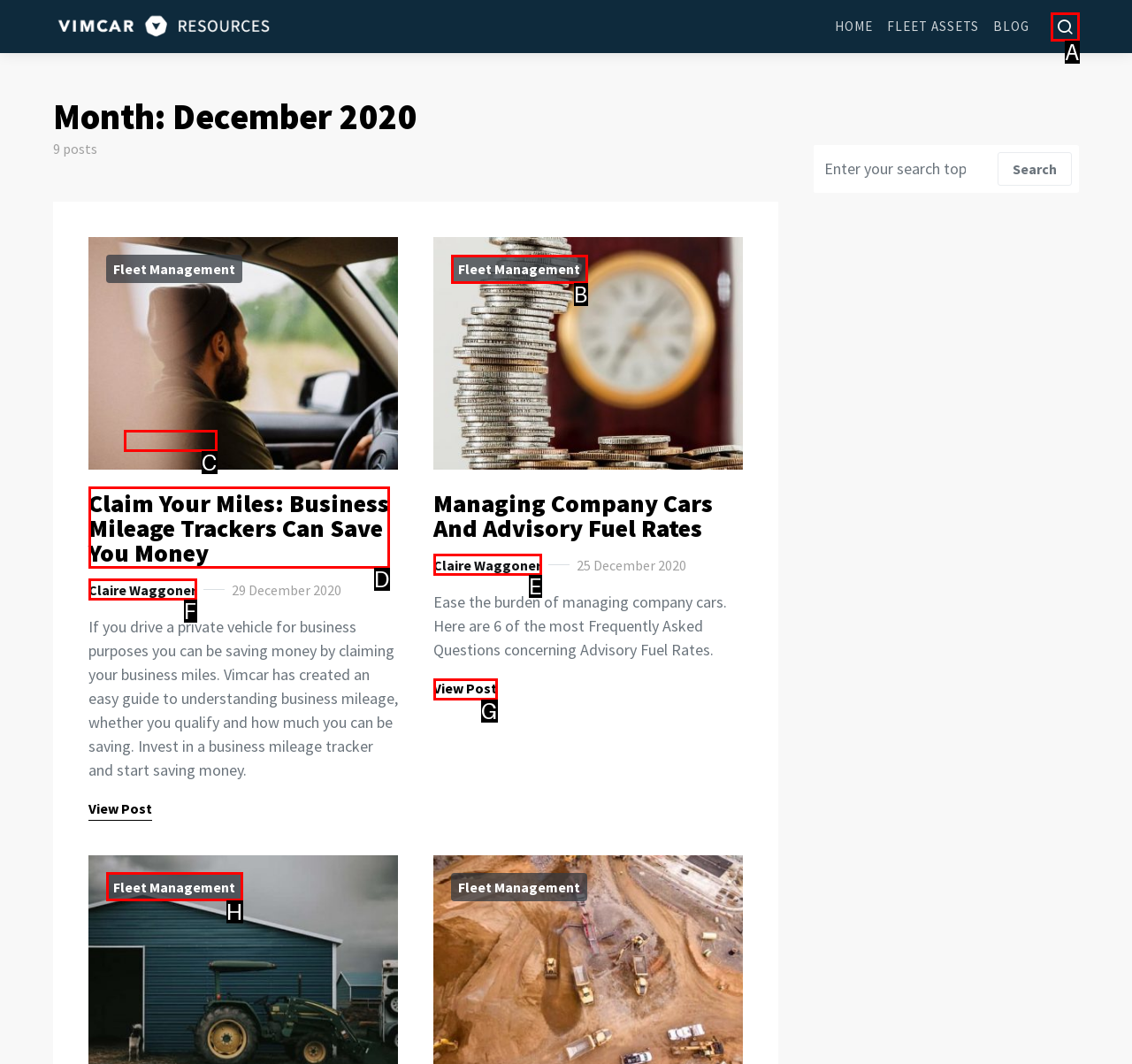Identify which HTML element matches the description: Fleet management
Provide your answer in the form of the letter of the correct option from the listed choices.

H